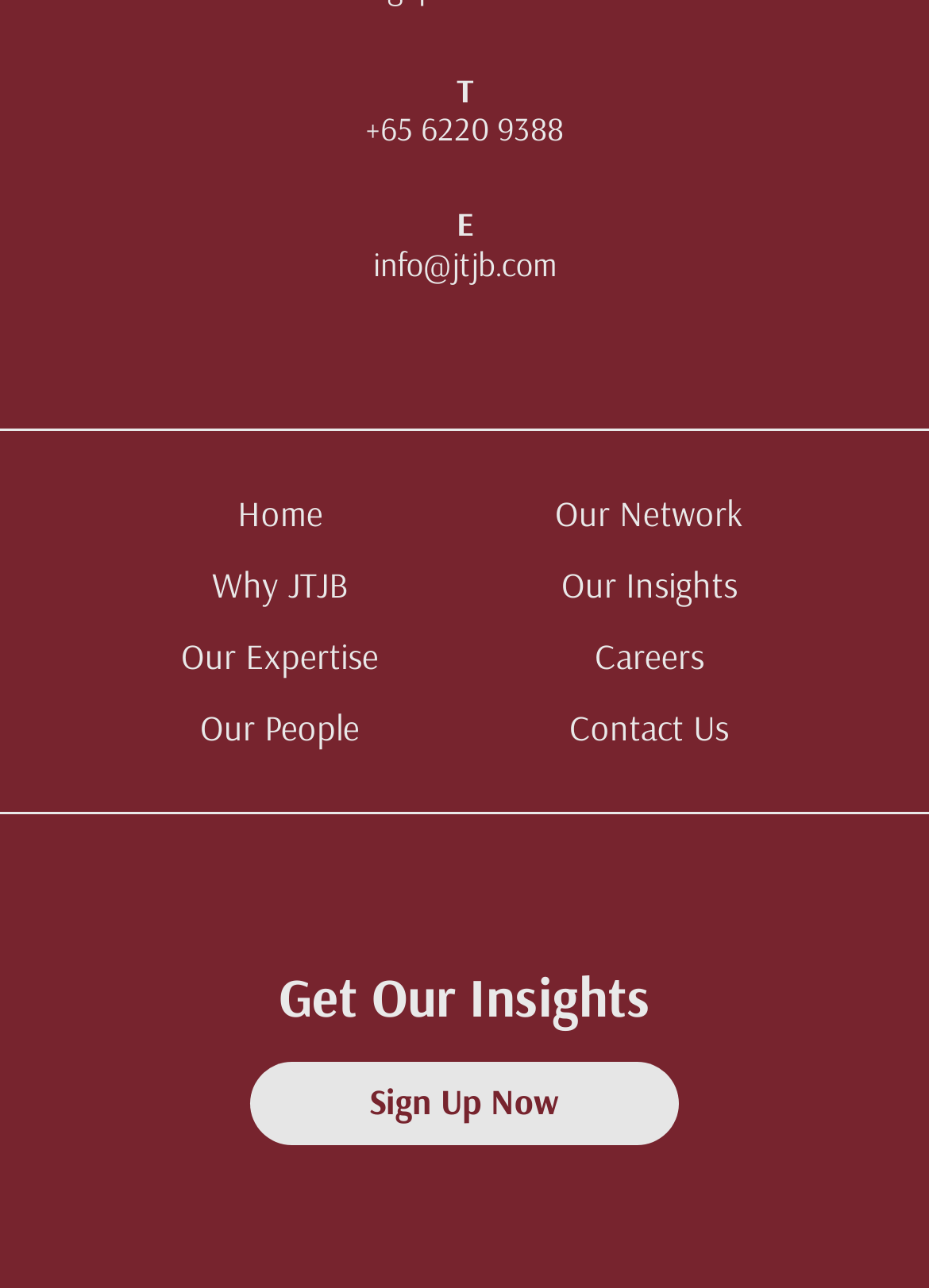What is the text on the button at the bottom of the page?
Based on the visual content, answer with a single word or a brief phrase.

Sign Up Now